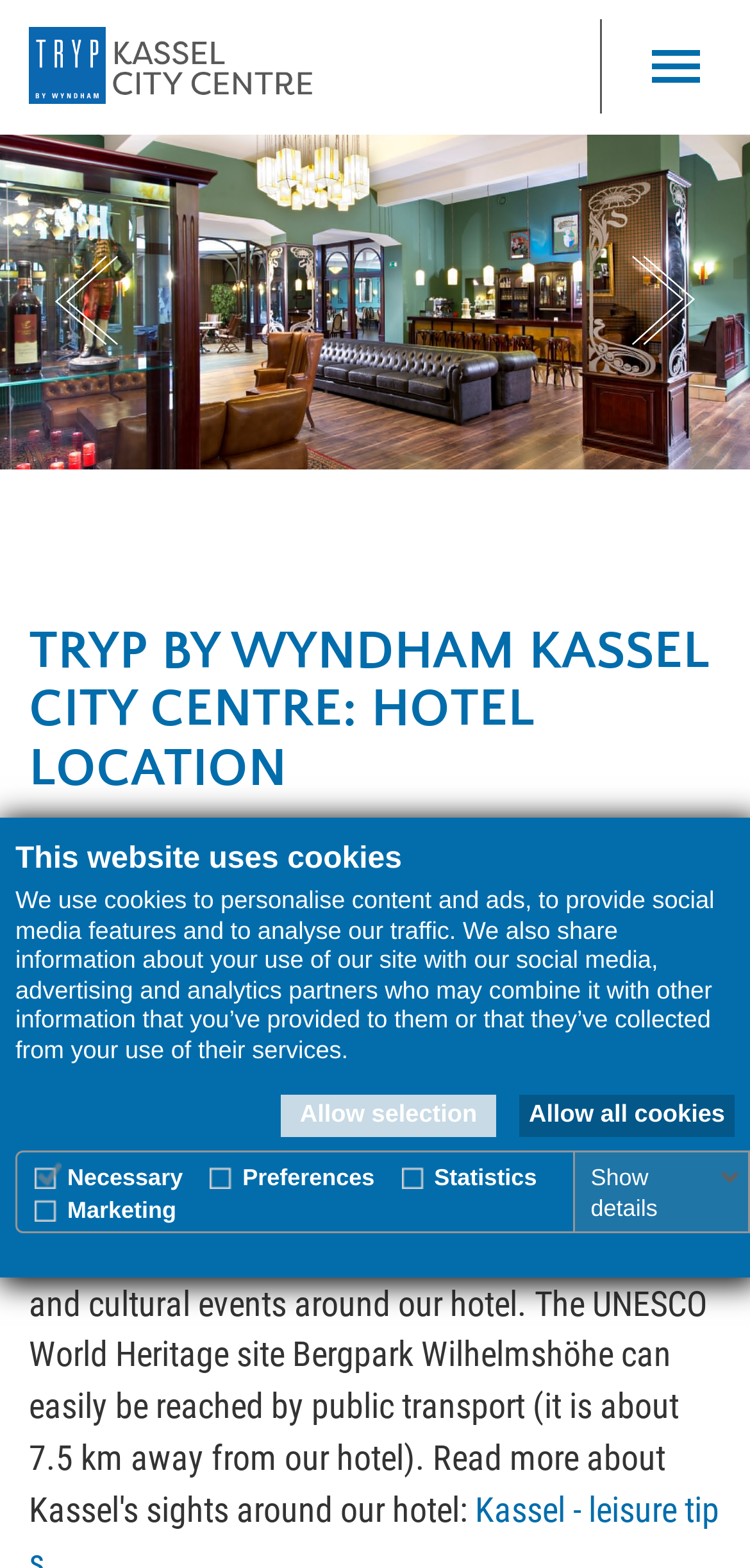Determine the bounding box coordinates of the clickable area required to perform the following instruction: "Check location". The coordinates should be represented as four float numbers between 0 and 1: [left, top, right, bottom].

[0.038, 0.201, 0.277, 0.235]